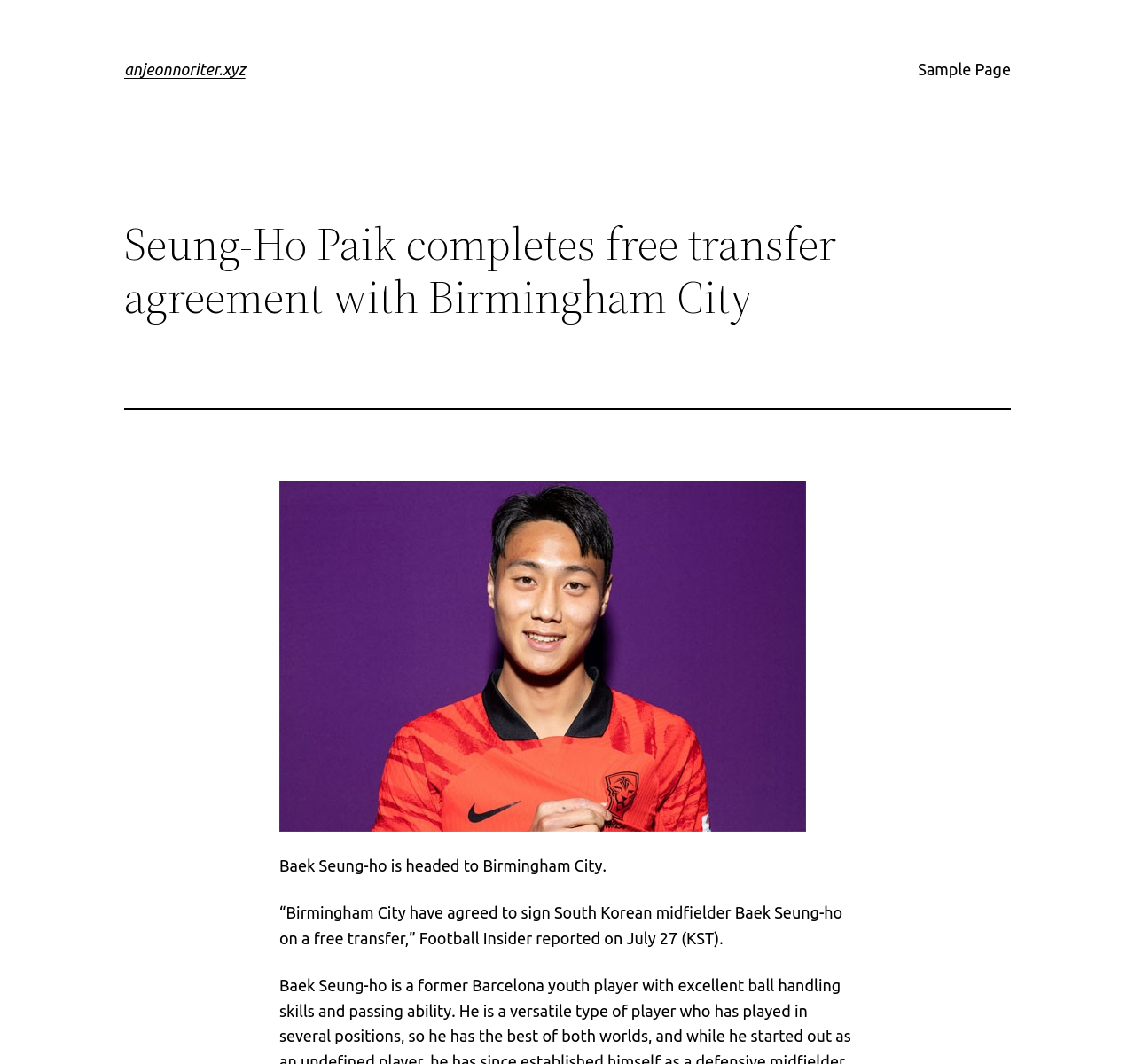Provide your answer in a single word or phrase: 
What is the date of the transfer news report?

July 27